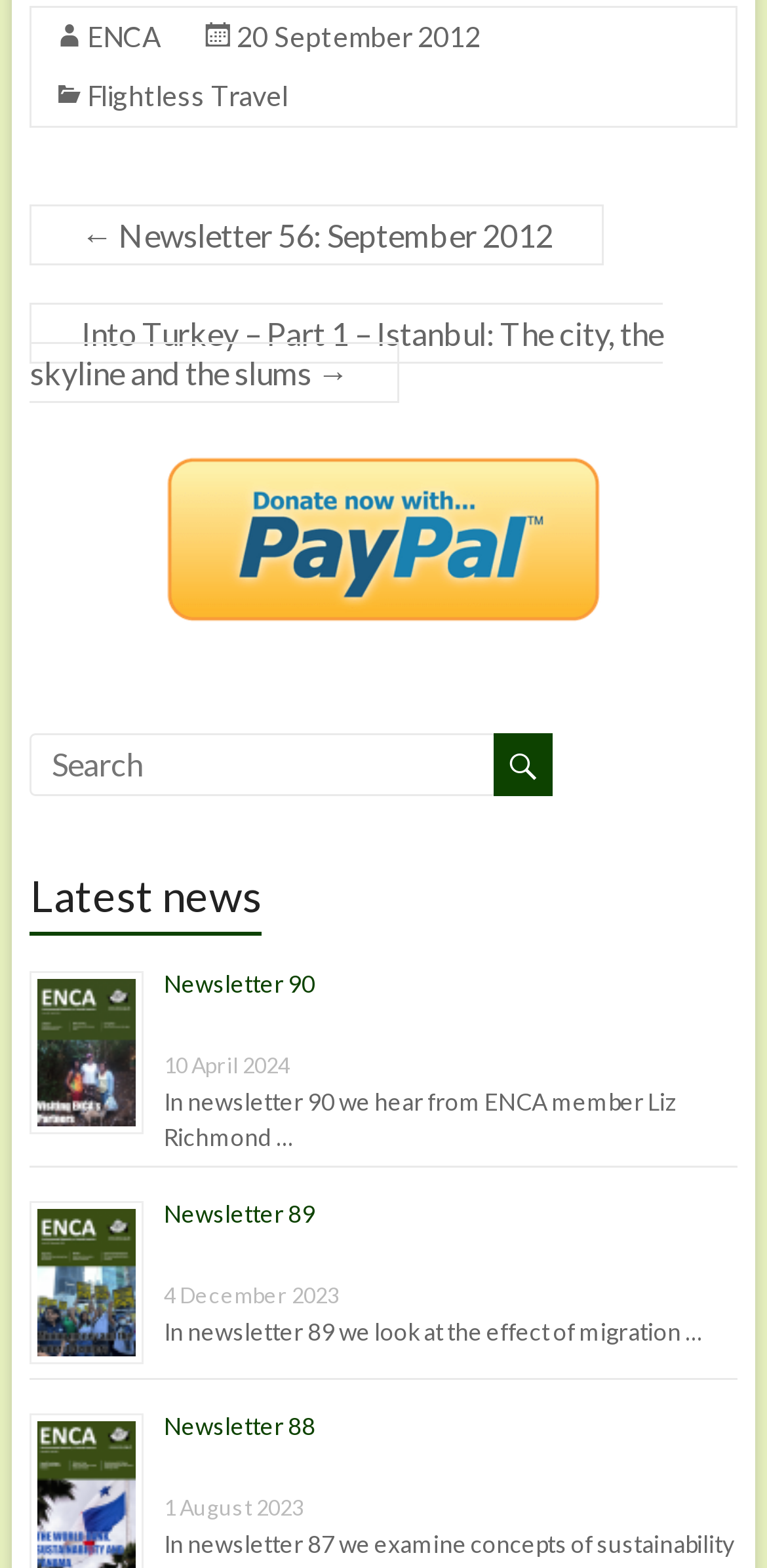Please reply to the following question using a single word or phrase: 
What is the date of the latest newsletter?

10 April 2024